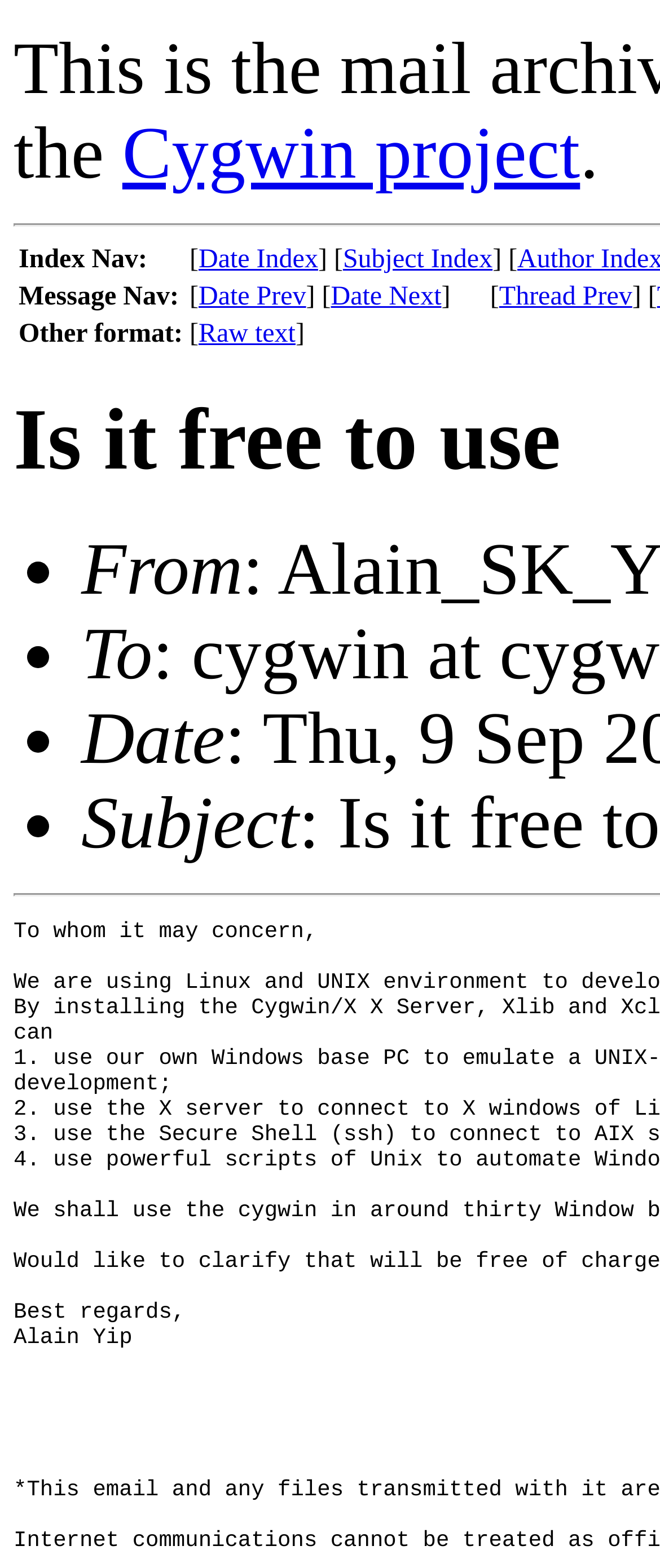Find the bounding box coordinates of the UI element according to this description: "Date Next".

[0.501, 0.18, 0.669, 0.198]